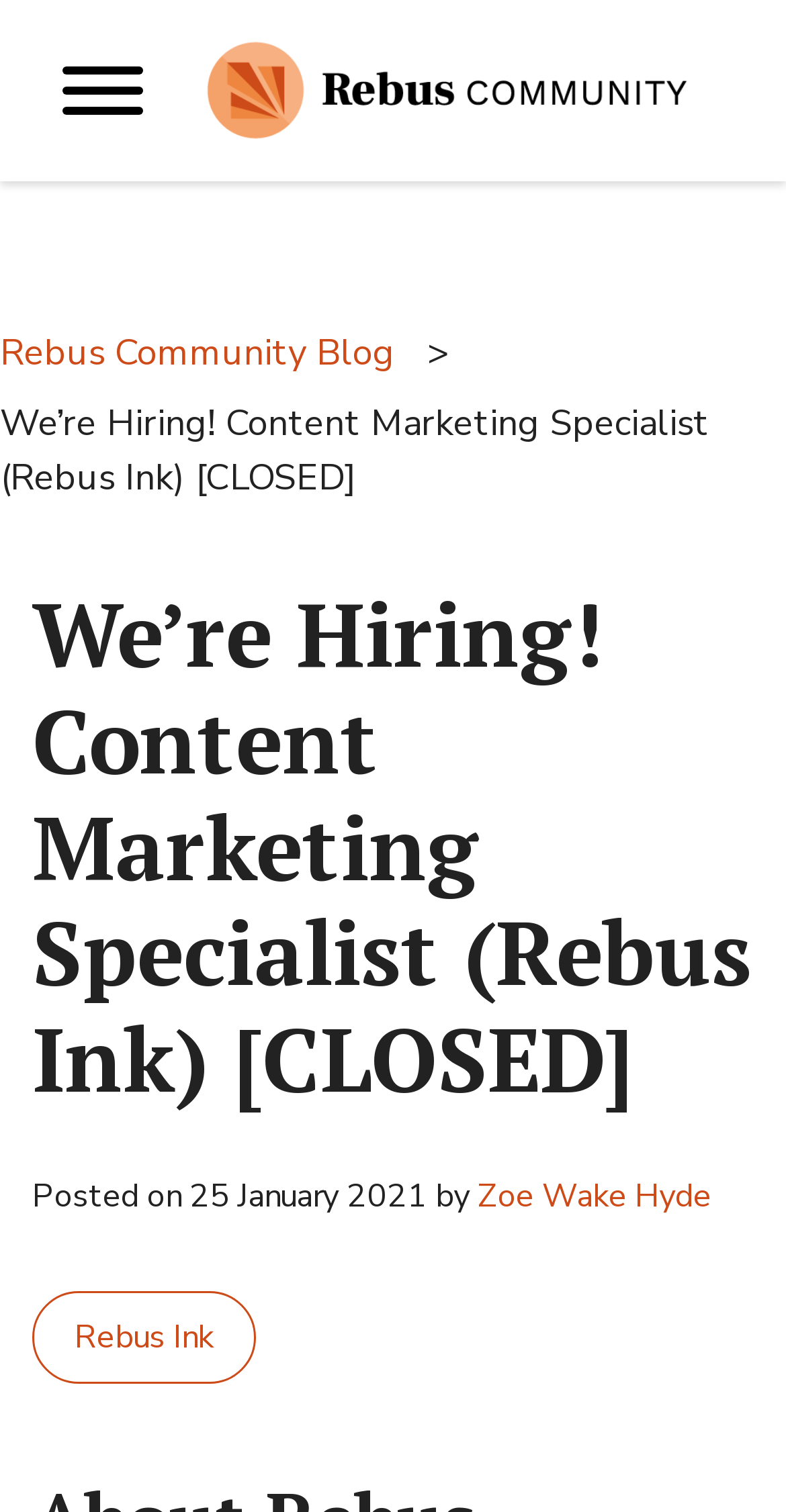Identify the bounding box for the described UI element. Provide the coordinates in (top-left x, top-left y, bottom-right x, bottom-right y) format with values ranging from 0 to 1: Primary Menu

[0.041, 0.024, 0.221, 0.096]